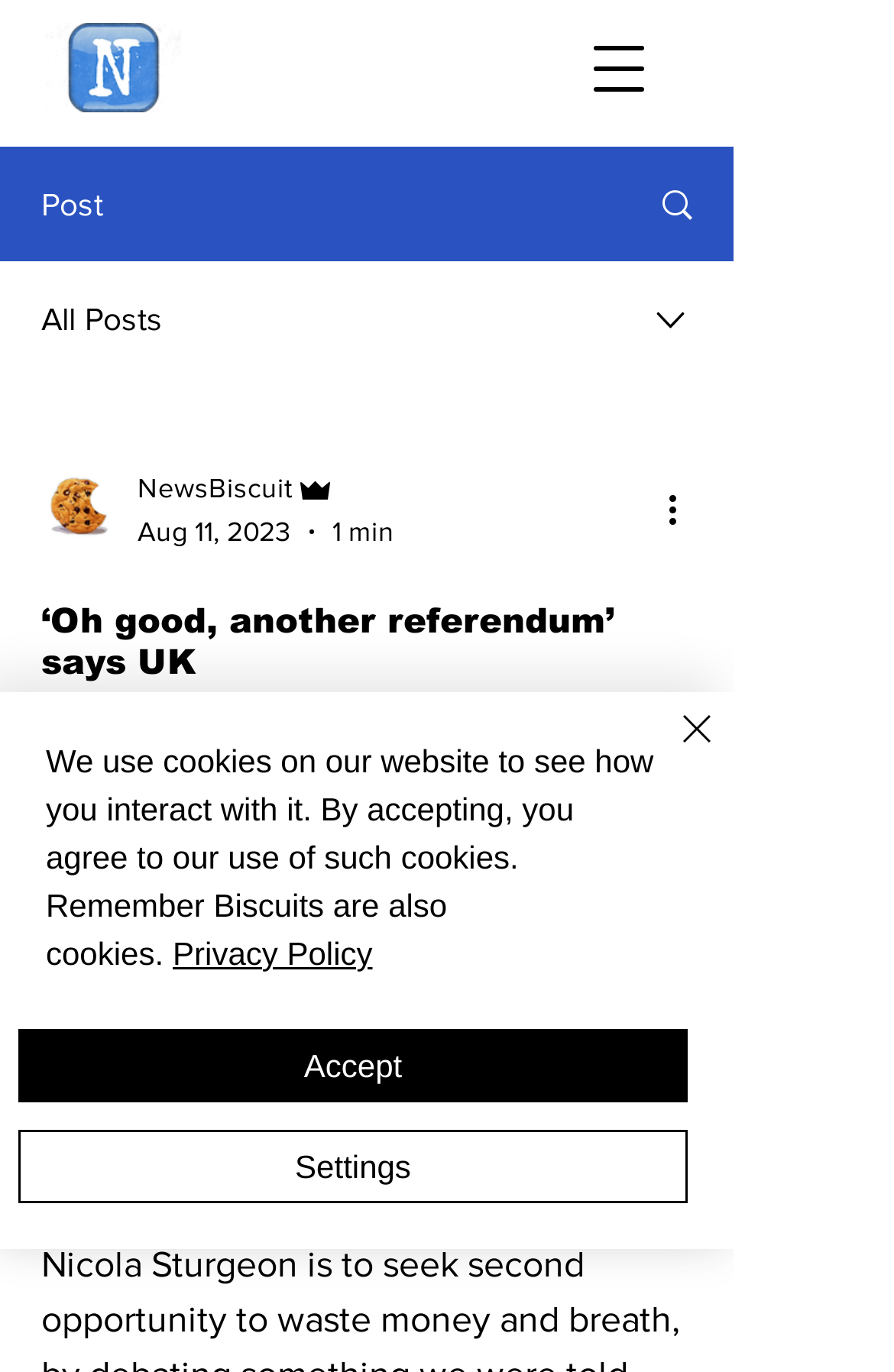Please identify the coordinates of the bounding box for the clickable region that will accomplish this instruction: "Open the navigation menu".

[0.638, 0.017, 0.746, 0.082]